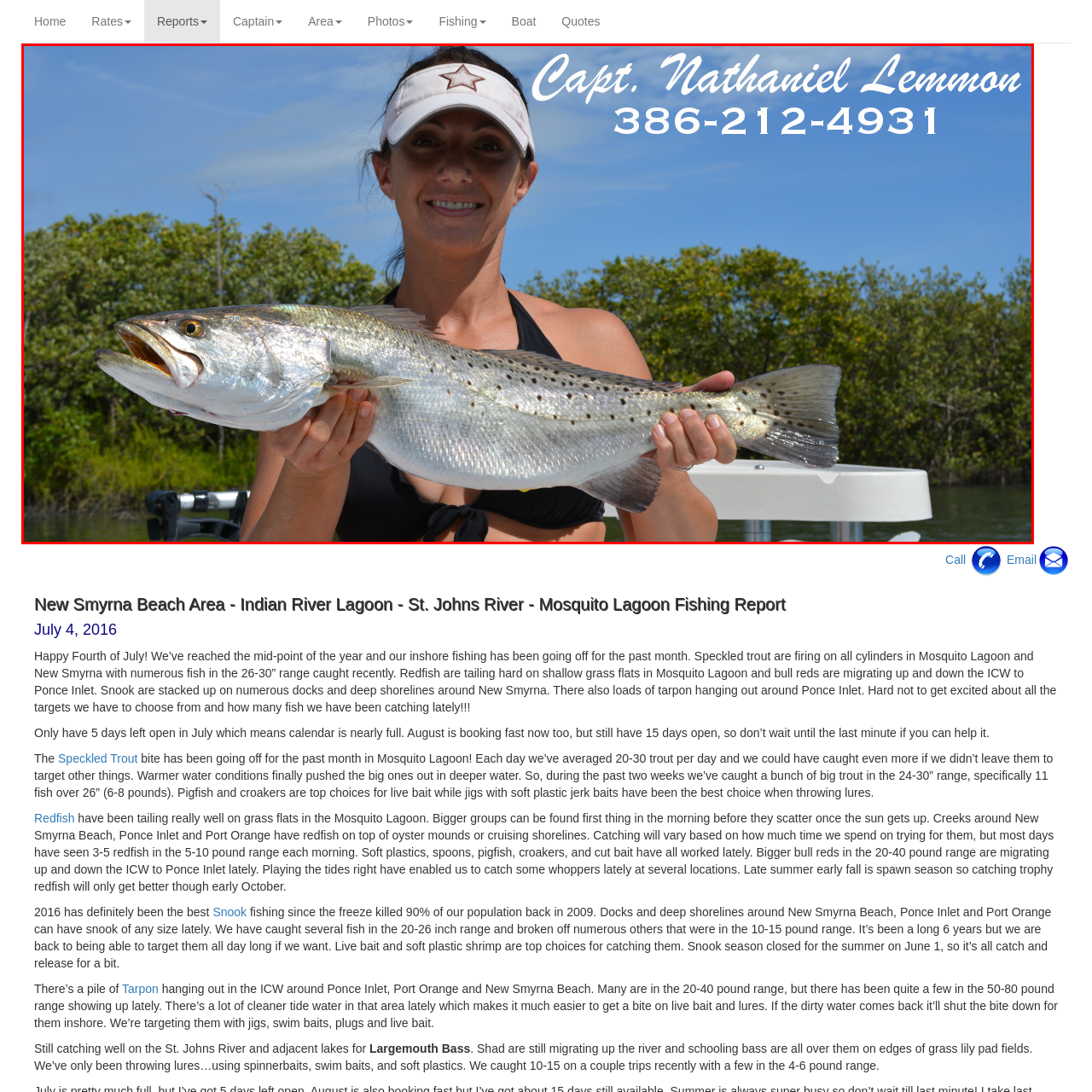Check the picture within the red bounding box and provide a brief answer using one word or phrase: What is the name of the captain in the image?

Capt. Nathaniel Lemmon